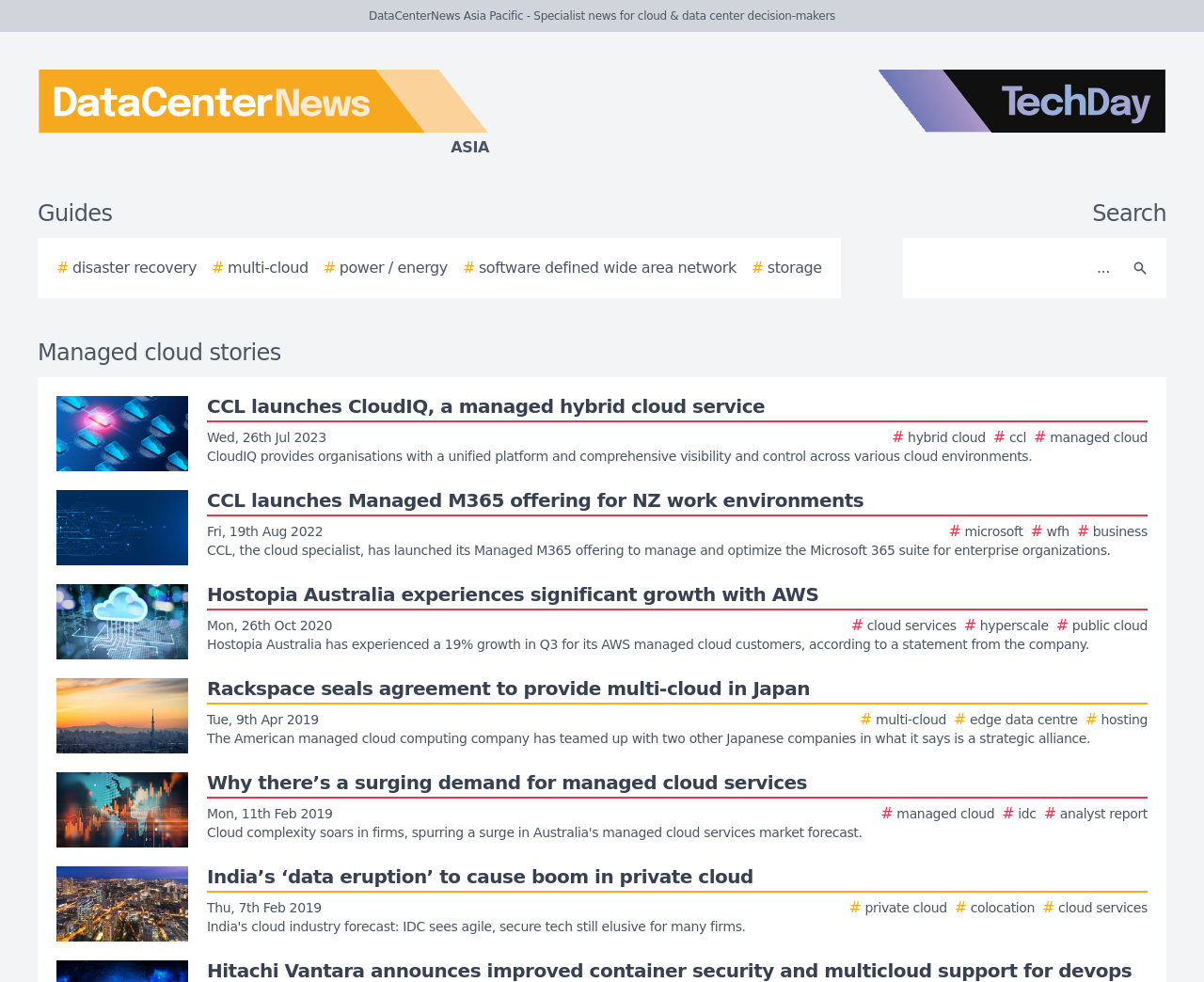Determine the bounding box coordinates for the HTML element mentioned in the following description: "aria-label="Search" name="search" placeholder="..."". The coordinates should be a list of four floats ranging from 0 to 1, represented as [left, top, right, bottom].

[0.756, 0.25, 0.931, 0.296]